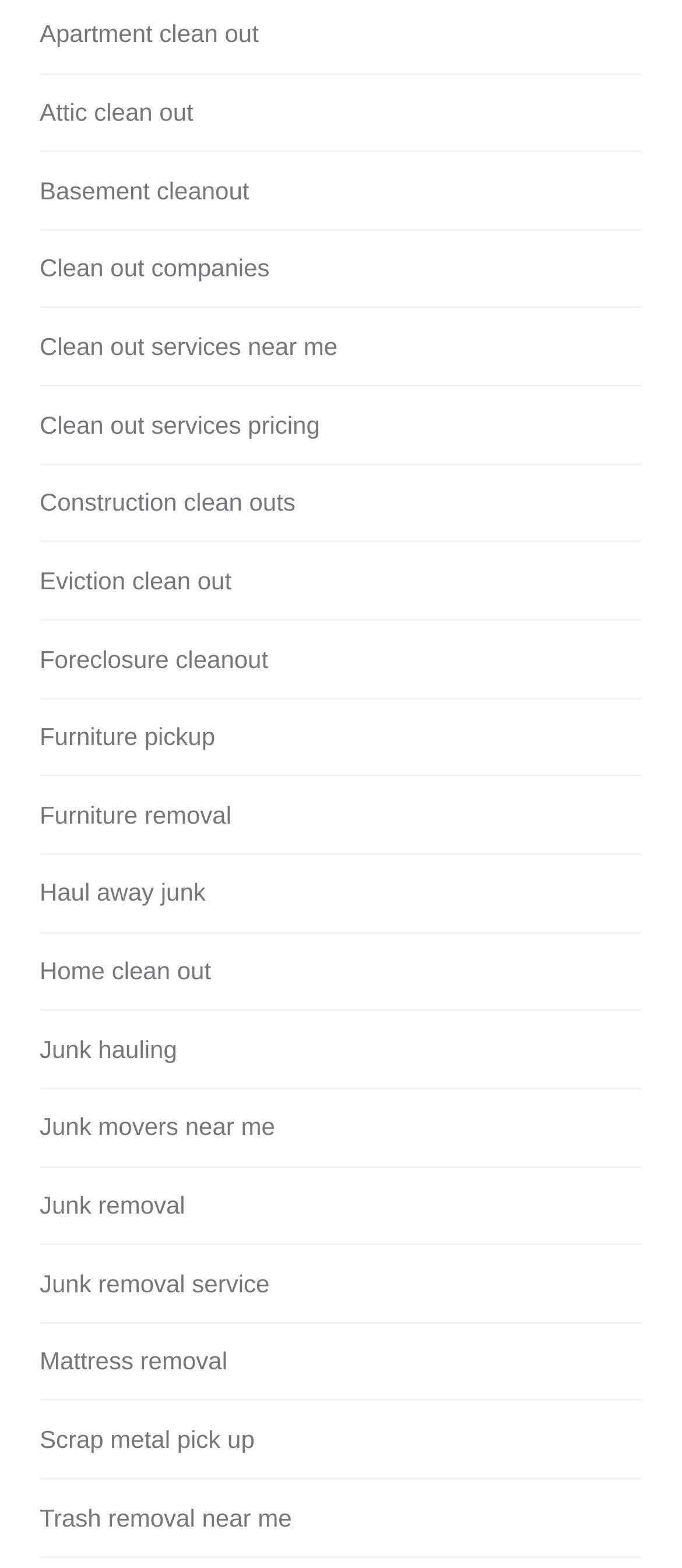Does the company provide pricing information?
Look at the image and provide a detailed response to the question.

There is a link on the webpage titled 'Clean out services pricing', which suggests that the company provides pricing information for its services.